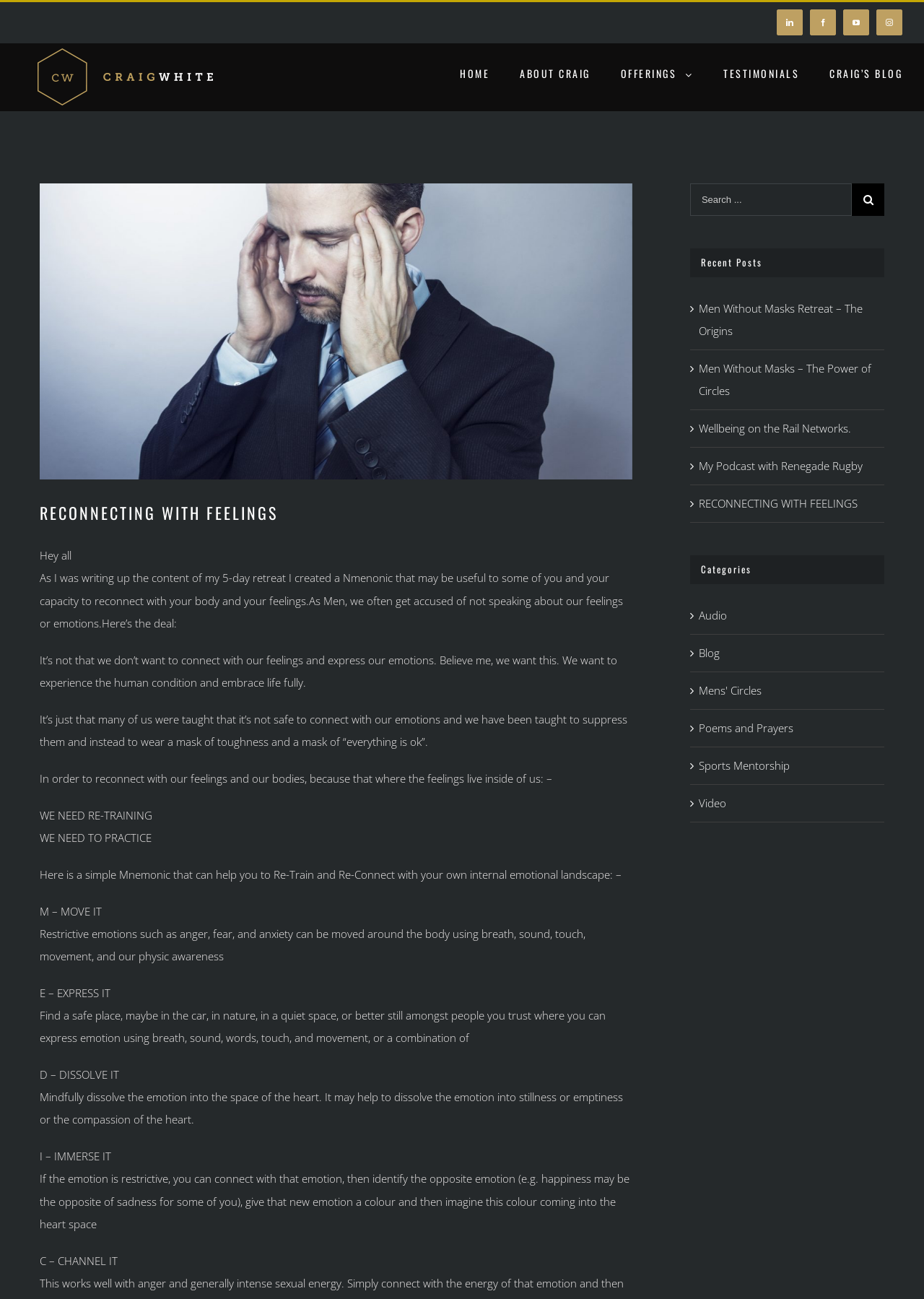What is the topic of the recent post 'RECONNECTING WITH FEELINGS'?
Answer the question with a detailed and thorough explanation.

I found the recent post 'RECONNECTING WITH FEELINGS' in the 'Recent Posts' section of the webpage. By reading the content of the post, I understood that it is about reconnecting with emotions and feelings.